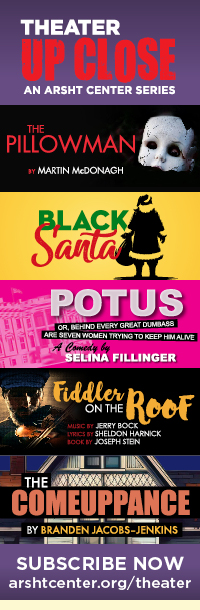Give a detailed account of everything present in the image.

The image showcases a promotional banner for the "Theater Up Close" series at the Arsht Center, highlighting an array of productions. Featured plays include "The Pillowman" by Martin McDonagh, "Black Santa," a quirky holiday production, and "POTUS," a comedic play by Selina Fillinger set against political backdrops. Additionally, it lists the classic "Fiddler on the Roof" with music by Jerry Bock and book by Joseph Stein, along with "The Comeuppance" by Branden Jacobs-Jenkins. The banner emphasizes the vibrant theater scene and encourages readers to subscribe for updates and more information through the Arsht Center's website. The vivid colors and dynamic presentation reflect the excitement of live performances and the community engagement in the arts.